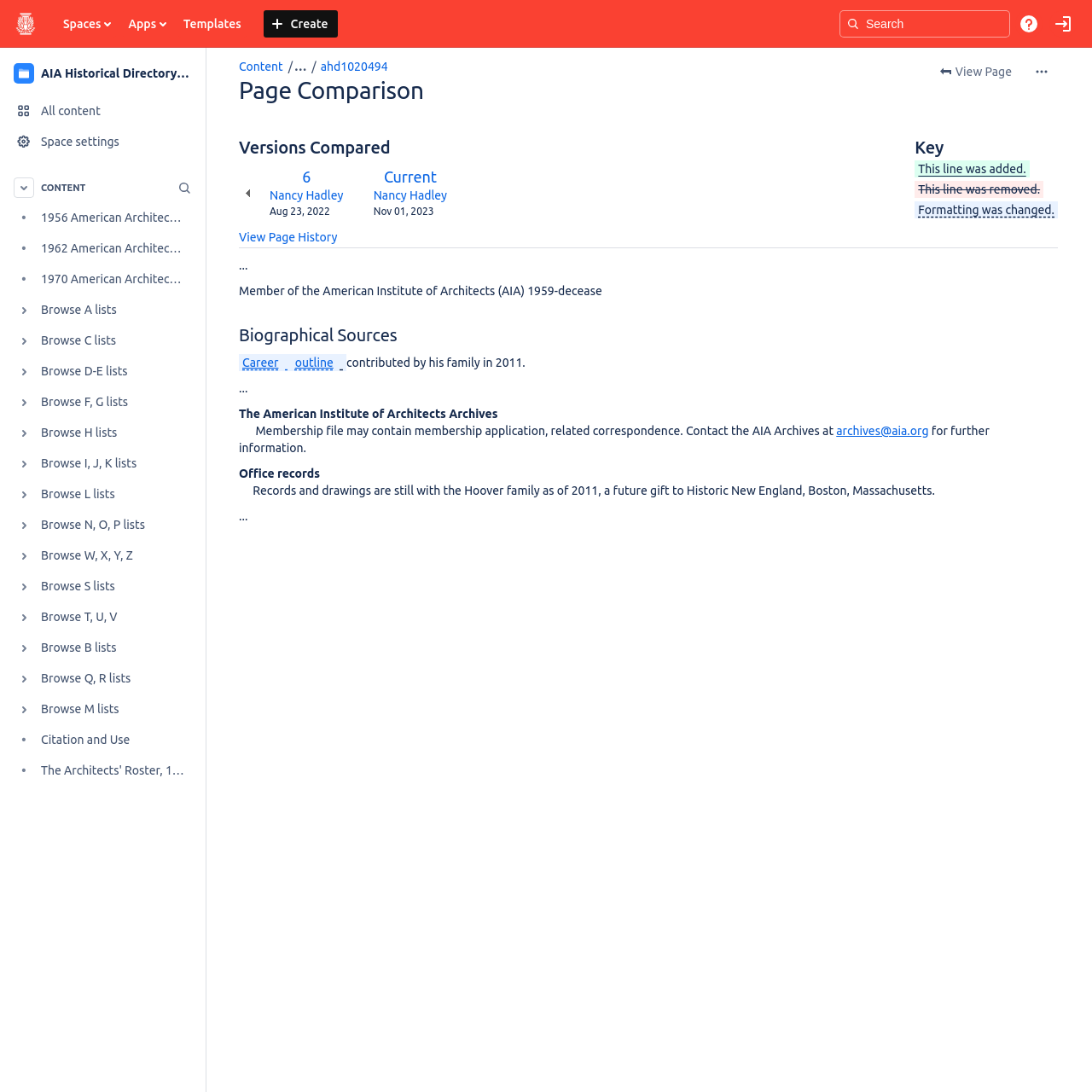Please determine the bounding box coordinates of the clickable area required to carry out the following instruction: "Click on the 'Create content' button". The coordinates must be four float numbers between 0 and 1, represented as [left, top, right, bottom].

[0.241, 0.009, 0.31, 0.034]